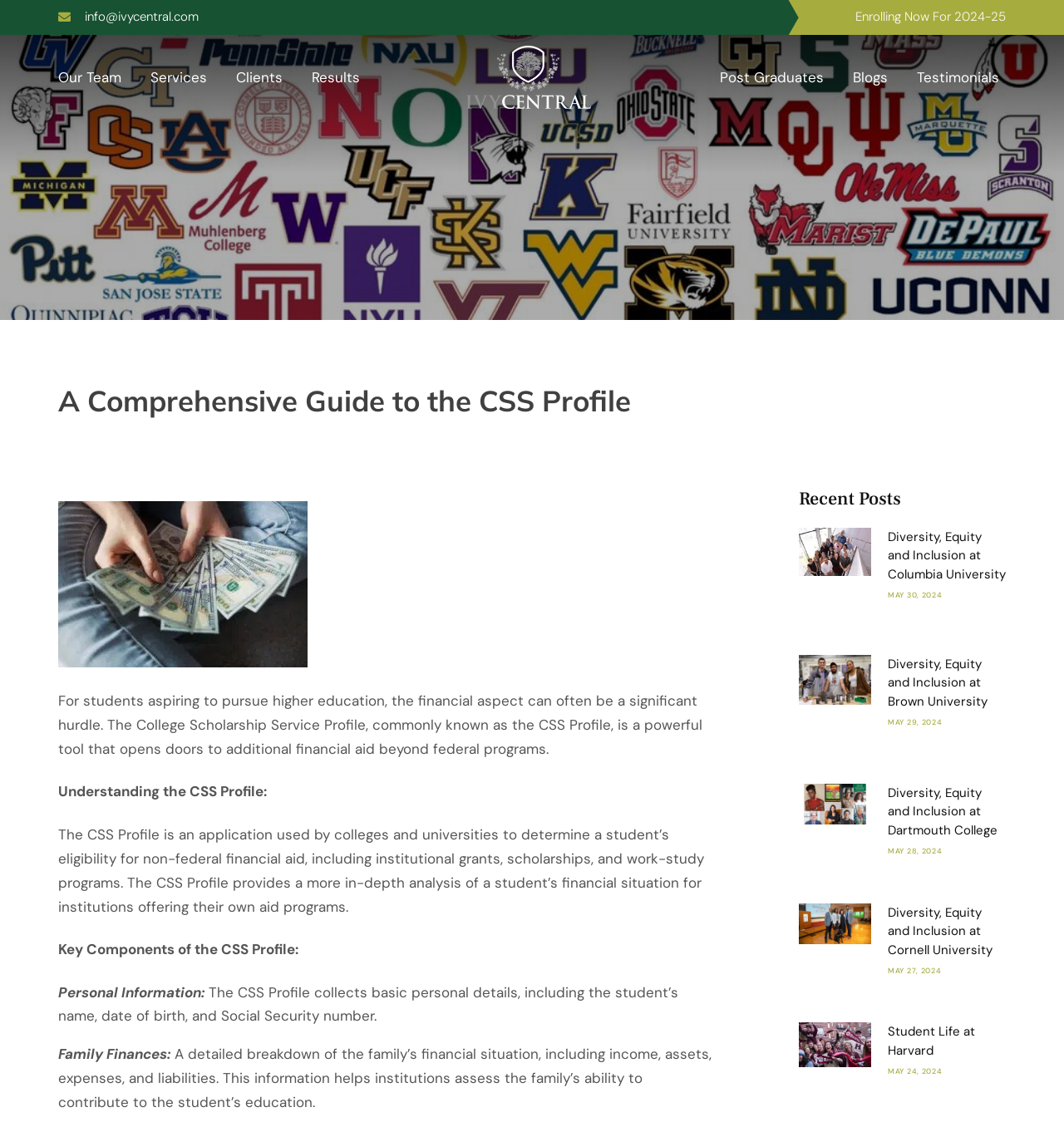Please specify the bounding box coordinates of the clickable section necessary to execute the following command: "Click Enrolling Now For 2024-25".

[0.804, 0.006, 0.945, 0.025]